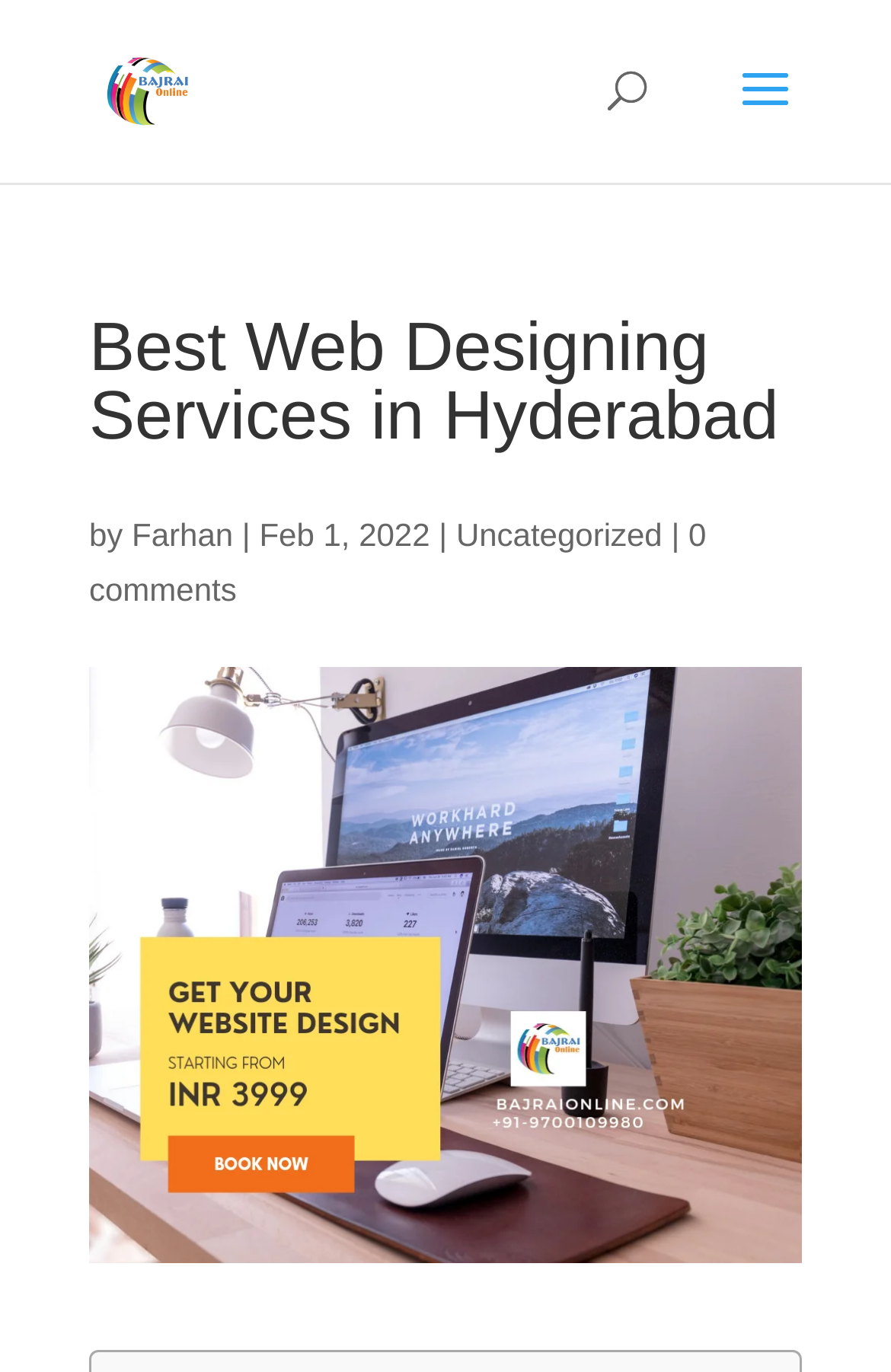Please find and generate the text of the main header of the webpage.

Best Web Designing Services in Hyderabad